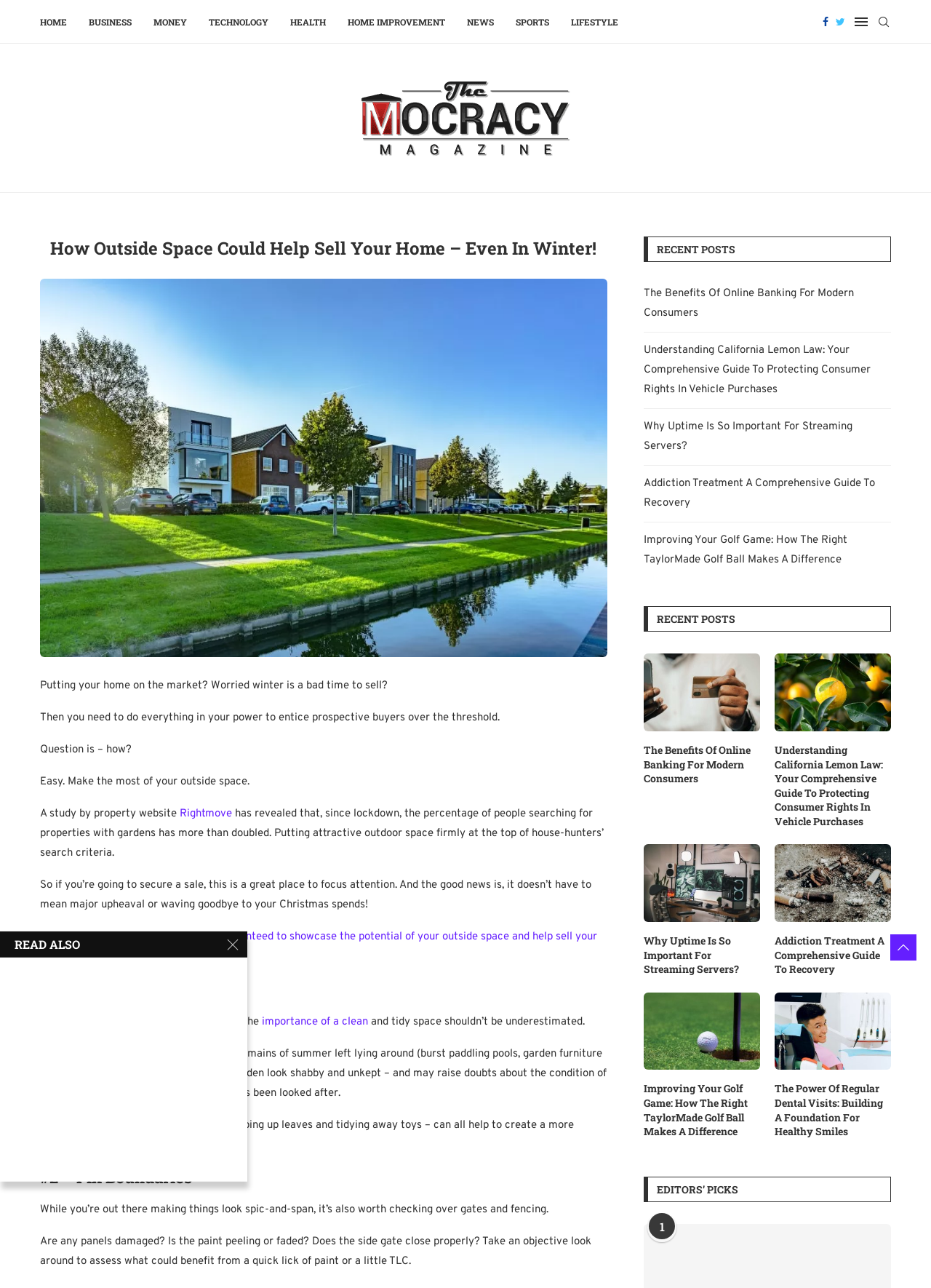Explain the contents of the webpage comprehensively.

This webpage is about selling a home, specifically focusing on the importance of outside space during the winter season. At the top, there is a navigation menu with links to various categories such as "HOME", "BUSINESS", "MONEY", and more. On the right side of the navigation menu, there are social media links to Facebook and Twitter, as well as a search bar.

Below the navigation menu, there is a large heading that reads "How Outside Space Could Help Sell Your Home – Even In Winter!" accompanied by an image. The main content of the webpage is divided into sections, with the first section discussing the importance of making the most of outside space when selling a home. The text explains that a study by Rightmove found that the percentage of people searching for properties with gardens has more than doubled since lockdown.

The webpage then provides five quick fixes to showcase the potential of outside space and help sell a home. These fixes are presented in a numbered list, with each fix having a heading and a brief description. The first fix is to tidy up the outside space, making sure it is clean and well-maintained. The second fix is to fix any boundaries, such as gates and fencing, to create a good impression.

On the right side of the webpage, there are two columns of links to recent posts, with headings that read "RECENT POSTS". These links are to various articles on different topics, including online banking, California lemon law, streaming servers, addiction treatment, and golf.

At the bottom of the webpage, there is a section with a heading that reads "EDITORS’ PICKS", and another section with a heading that reads "READ ALSO X".